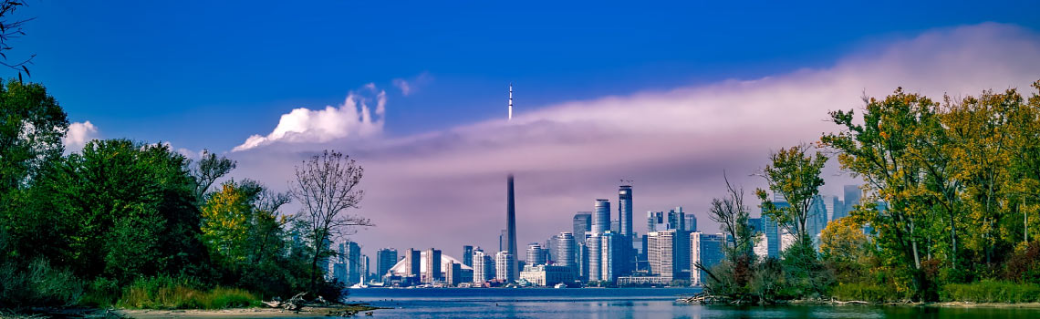Provide a comprehensive description of the image.

The image showcases a stunning waterfront view of a city skyline, featuring a blend of modern skyscrapers reaching towards a clear blue sky. In the foreground, lush greenery frames the scene, with trees displaying vibrant autumn colors. Wispy clouds hover over the skyline, adding a touch of softness to the urban landscape. Notable features of the skyline include prominent tower structures that perhaps represent significant landmarks. This picturesque setting embodies both the natural beauty and architectural advancements of the metropolis, making it a captivating representation of city life against a serene backdrop.